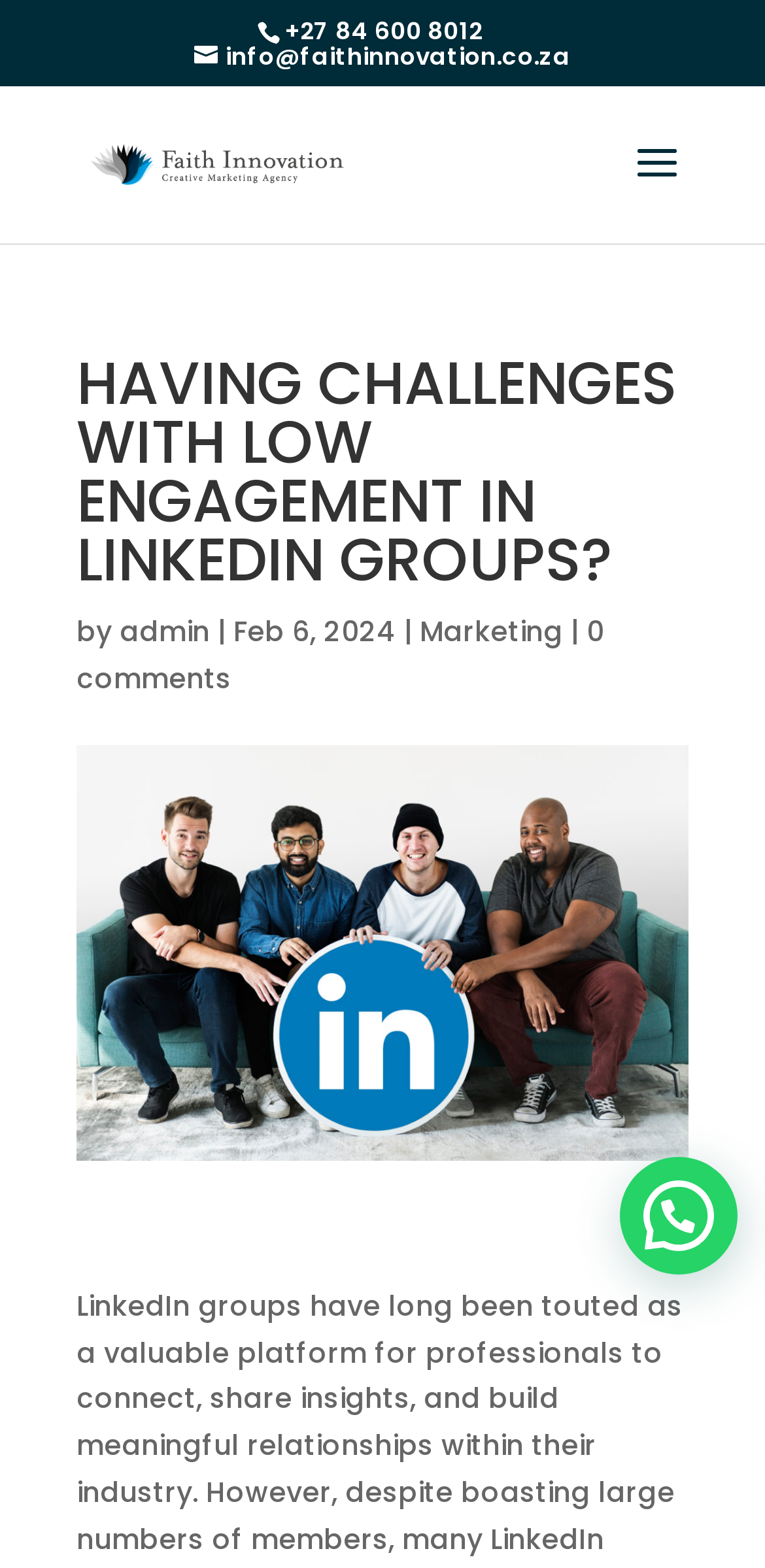Write an extensive caption that covers every aspect of the webpage.

The webpage appears to be a blog post or article discussing the topic of low engagement in LinkedIn groups. At the top of the page, there is a contact information section with a phone number "+27 84 600 8012" and an email address "info@faithinnovation.co.za". Below this section, there is a logo of "Faith Innovation" accompanied by a link to the organization's name.

The main content of the page is headed by a title "HAVING CHALLENGES WITH LOW ENGAGEMENT IN LINKEDIN GROUPS?" which is prominently displayed. Below the title, there is a byline indicating that the article was written by "admin" and posted on "Feb 6, 2024". The article is categorized under "Marketing" and currently has "0 comments".

The overall structure of the page is clean, with a clear hierarchy of elements. The contact information and logo are positioned at the top, followed by the main content section. The title and byline are centered, while the categorization and comment information are placed below.